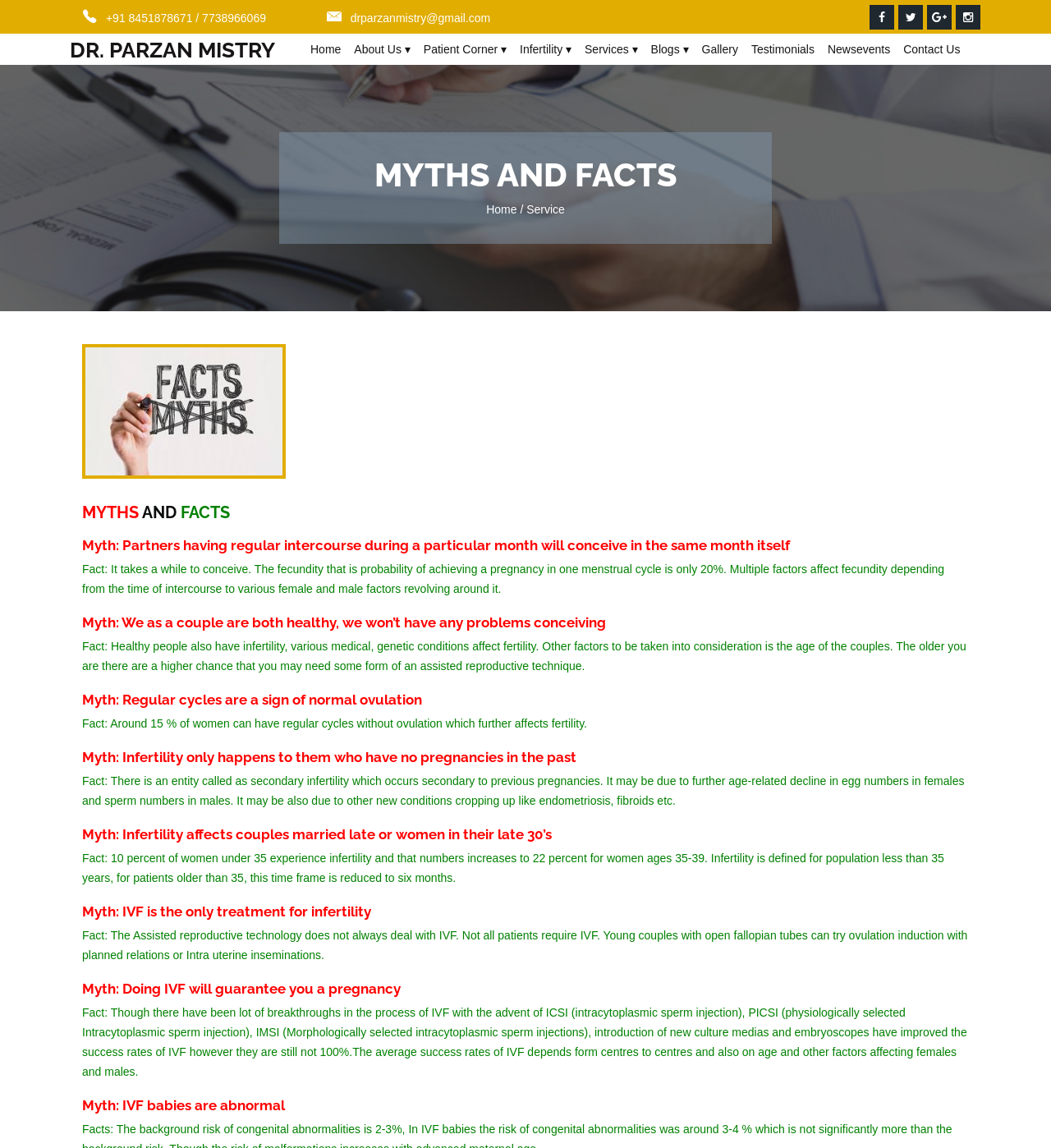Please locate the bounding box coordinates for the element that should be clicked to achieve the following instruction: "Click the 'Contact Us' link". Ensure the coordinates are given as four float numbers between 0 and 1, i.e., [left, top, right, bottom].

[0.853, 0.029, 0.92, 0.057]